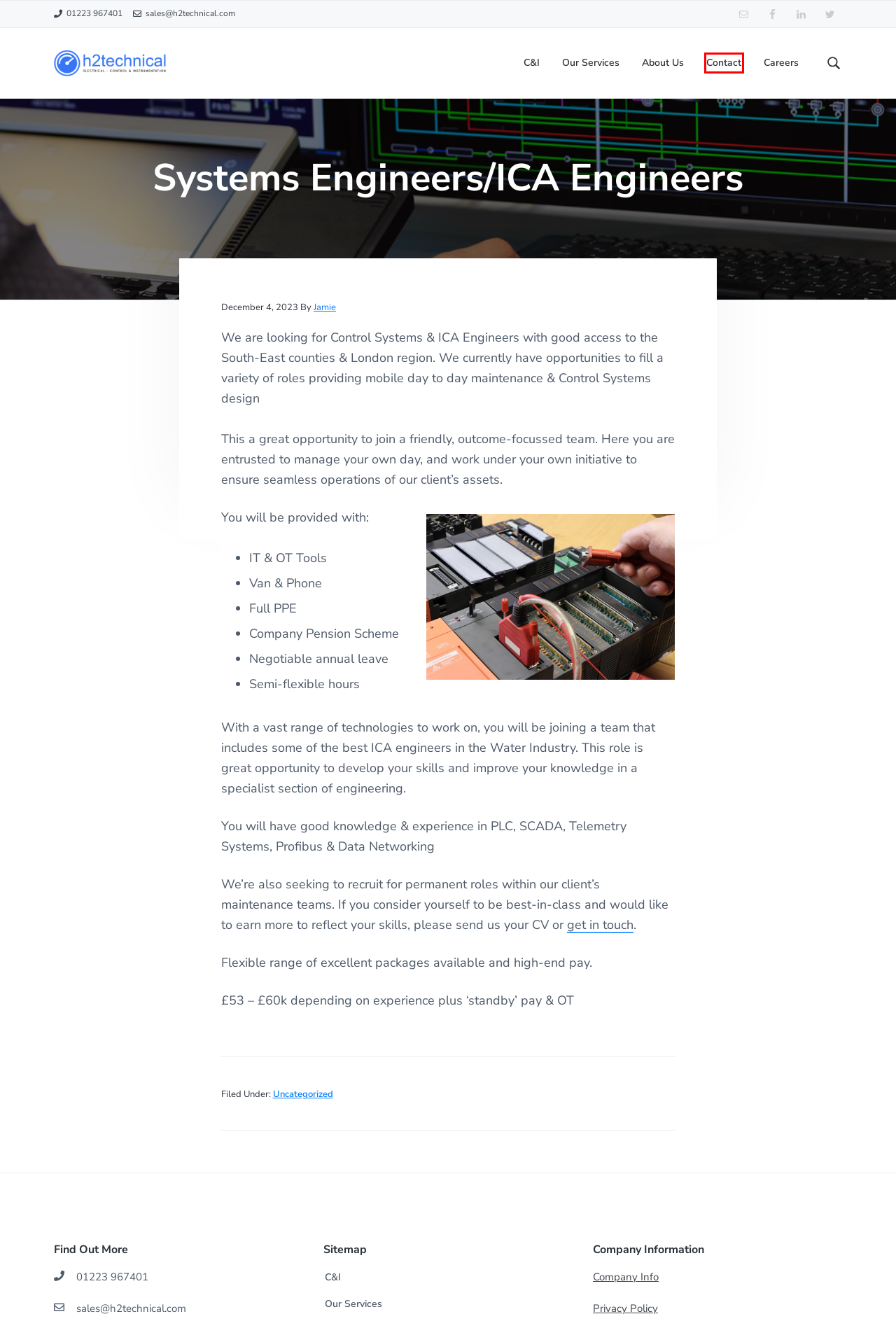Consider the screenshot of a webpage with a red bounding box around an element. Select the webpage description that best corresponds to the new page after clicking the element inside the red bounding box. Here are the candidates:
A. Uncategorized
B. Measurement – Automation
C. Career
D. Jamie
E. Our Services
F. Contact
G. About Us
H. h2technical – Making sense of technology

F